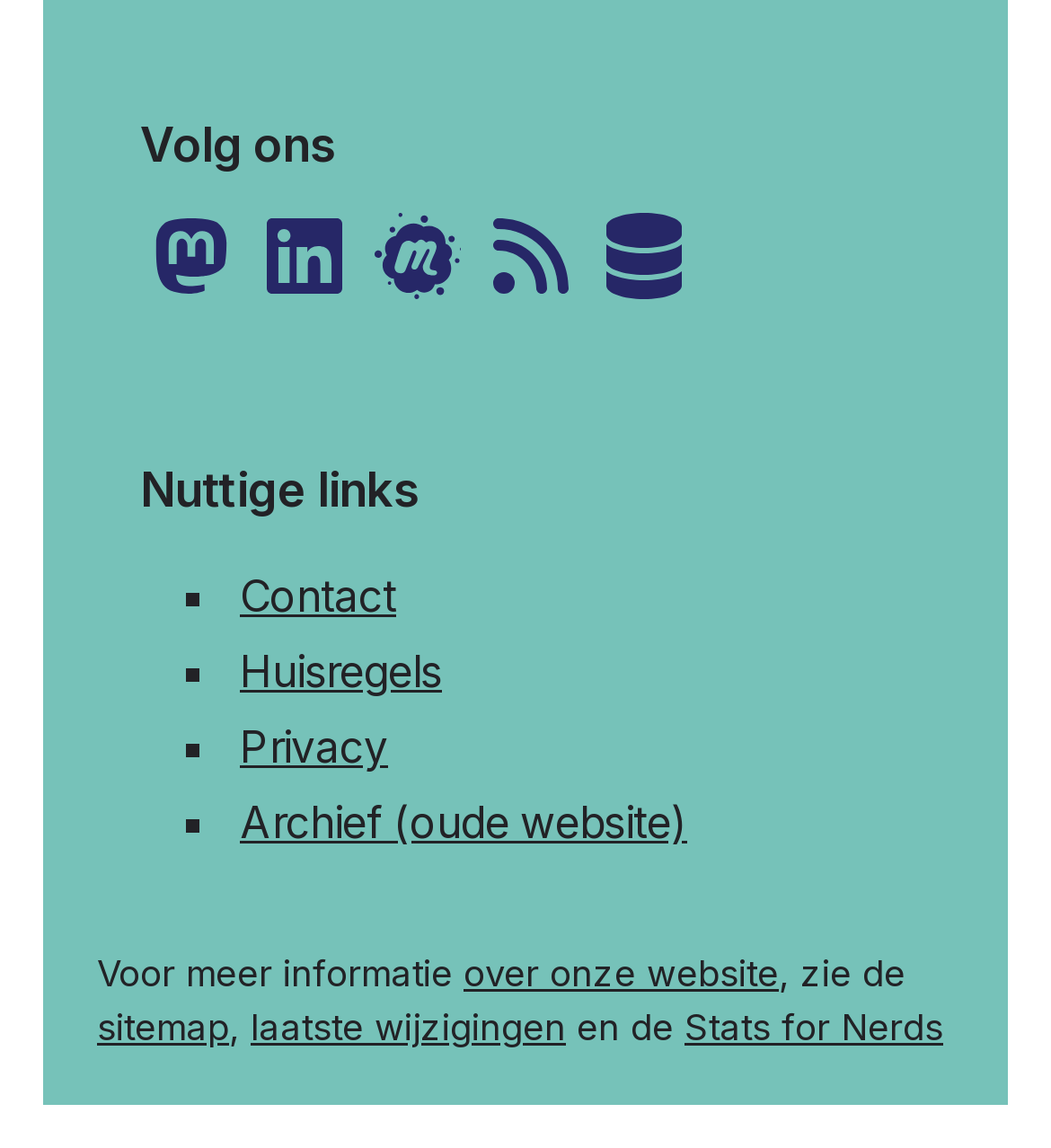Locate the bounding box coordinates of the element's region that should be clicked to carry out the following instruction: "Check the sitemap". The coordinates need to be four float numbers between 0 and 1, i.e., [left, top, right, bottom].

[0.092, 0.876, 0.218, 0.913]